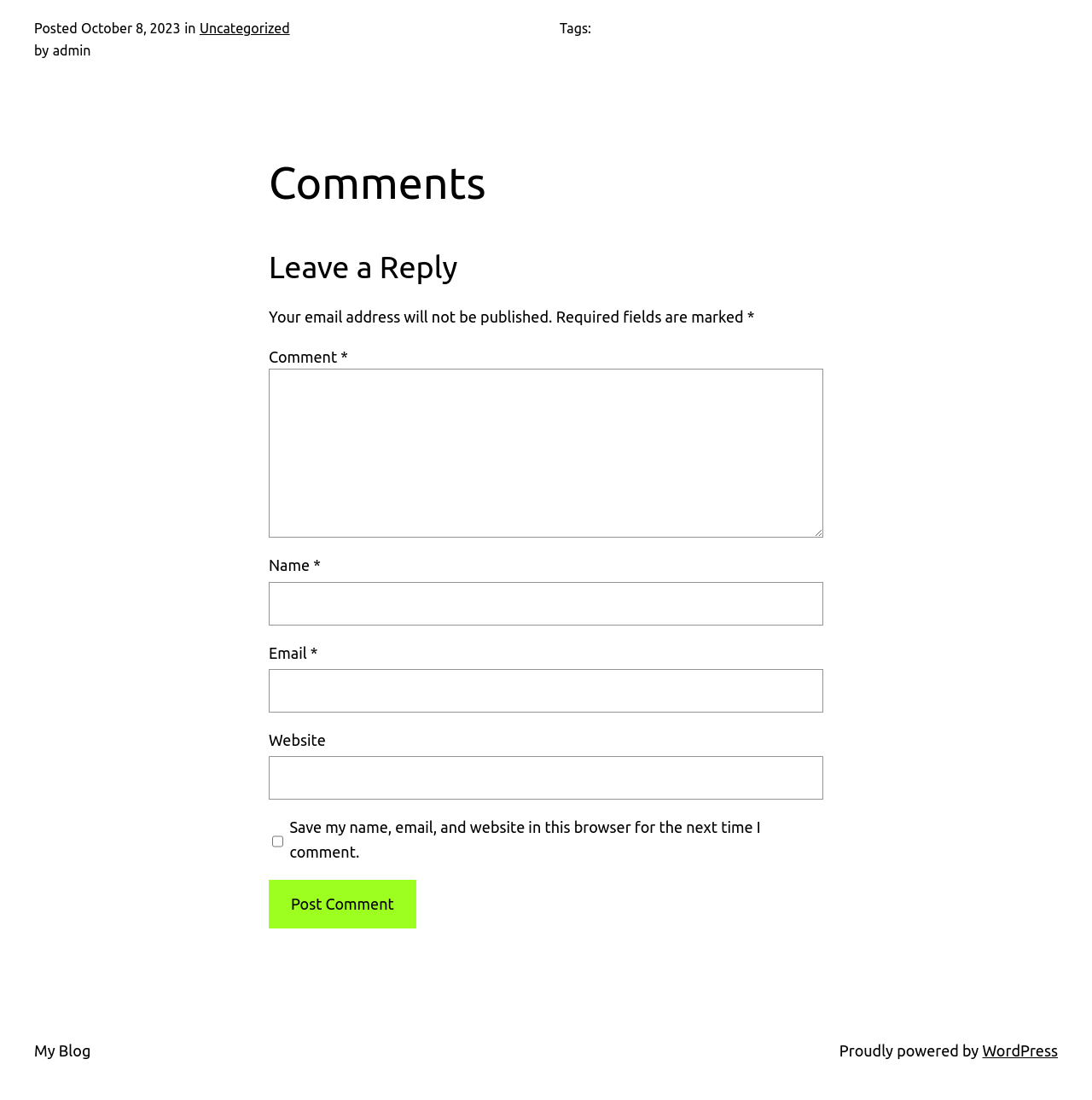Locate the bounding box coordinates of the region to be clicked to comply with the following instruction: "View NRS Rush SUP Paddle details". The coordinates must be four float numbers between 0 and 1, in the form [left, top, right, bottom].

None